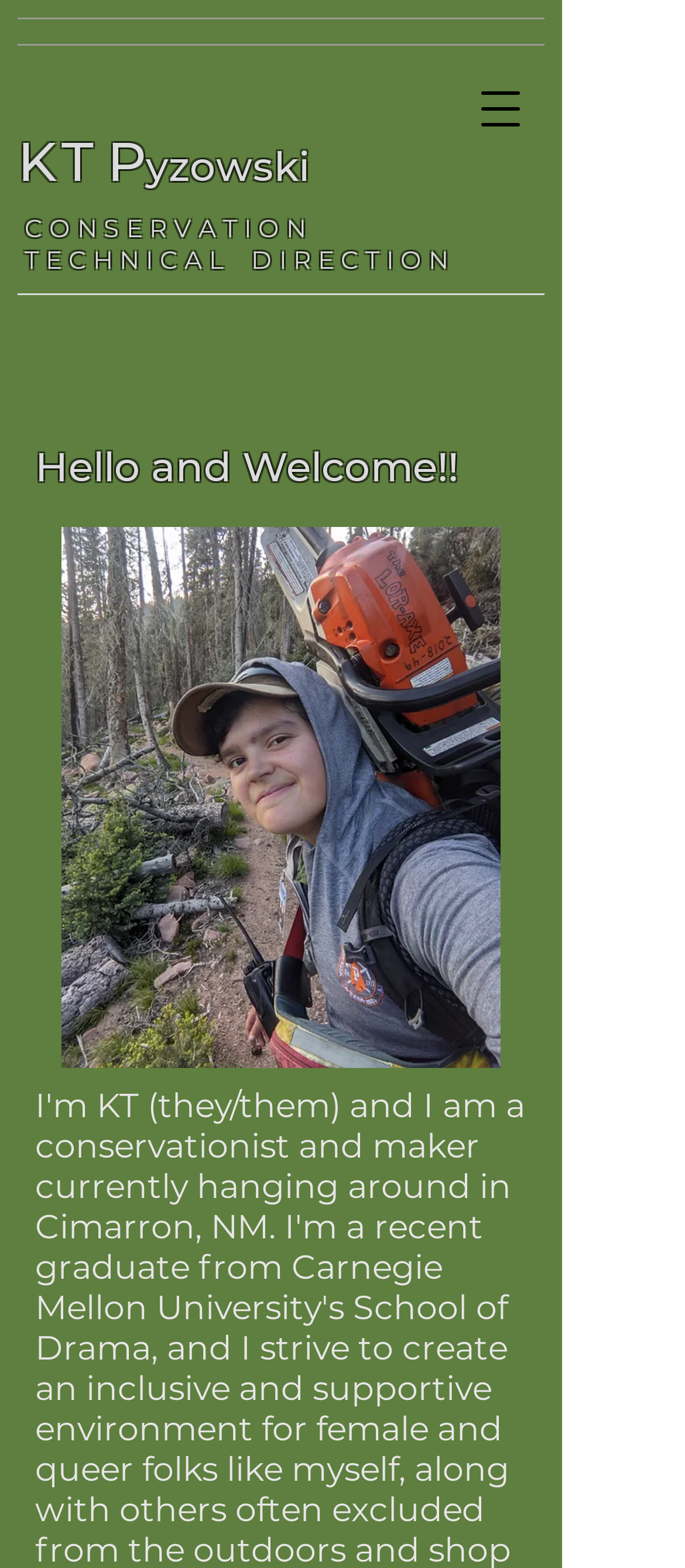Identify and provide the main heading of the webpage.

Hello and Welcome!!